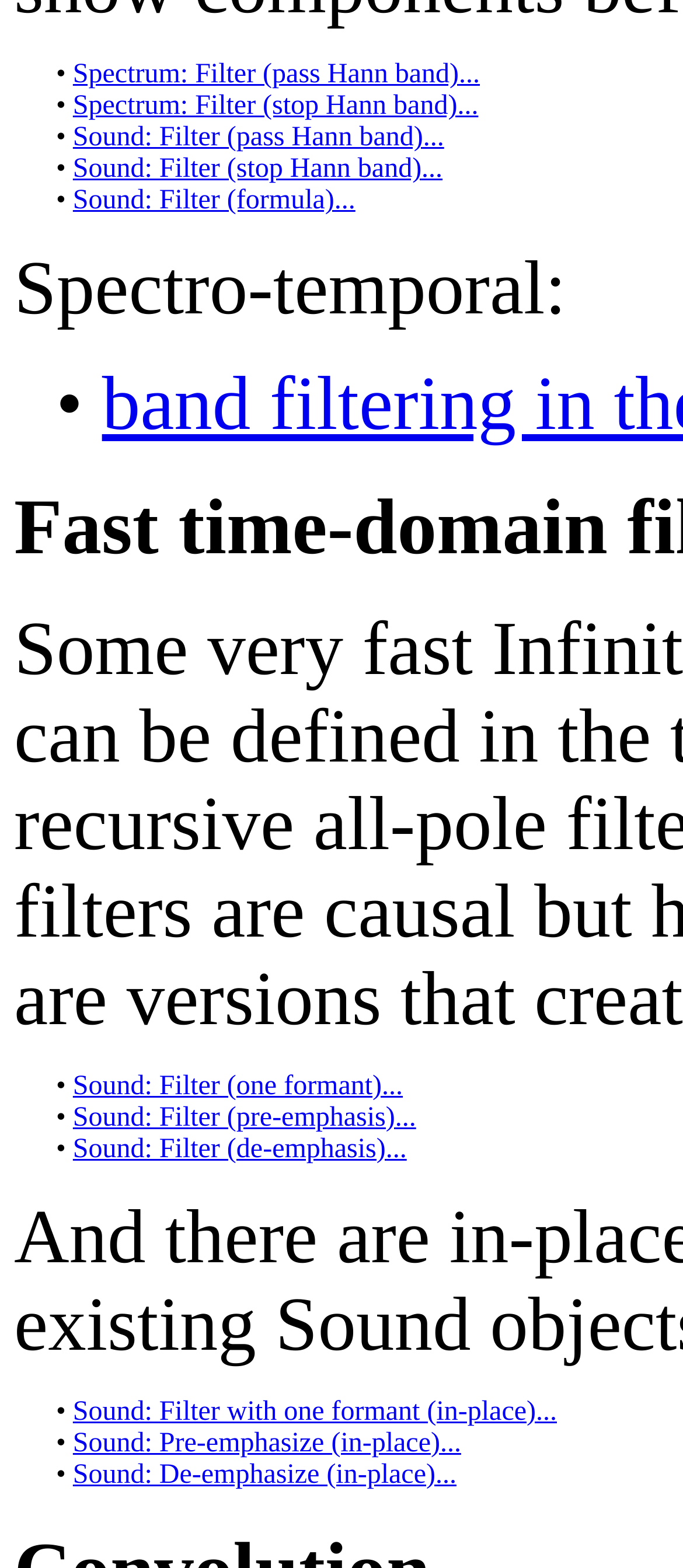Respond to the following query with just one word or a short phrase: 
What type of filters are listed on the webpage?

Sound and Spectrum filters